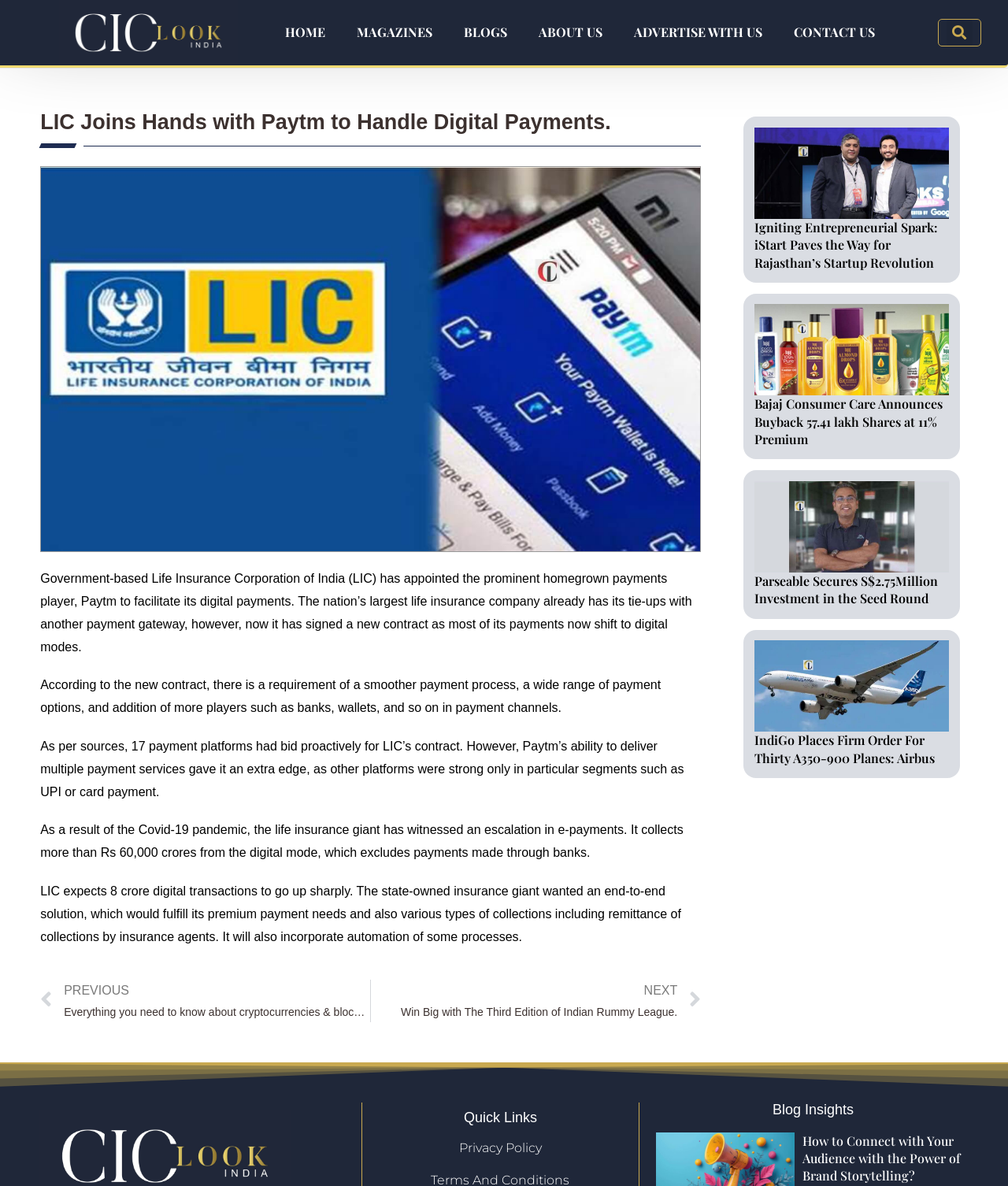Generate an in-depth caption that captures all aspects of the webpage.

The webpage is about a news article discussing the partnership between Life Insurance Corporation of India (LIC) and Paytm to facilitate digital payments. At the top of the page, there is a logo of Ciolook and a navigation menu with links to HOME, MAGAZINES, BLOGS, ABOUT US, ADVERTISE WITH US, and CONTACT US. On the right side of the navigation menu, there is a search bar with a search button.

Below the navigation menu, there is a main section that contains the news article. The article's title, "LIC Joins Hands with Paytm to Handle Digital Payments," is displayed prominently. Below the title, there is a figure, likely an image related to the article. The article's content is divided into several paragraphs, which discuss the partnership between LIC and Paytm, the requirements of the new contract, and the impact of the Covid-19 pandemic on LIC's digital payments.

At the bottom of the article, there are links to previous and next articles. On the right side of the page, there are four article previews with images, headings, and links to the full articles. These articles appear to be related to business and entrepreneurship.

Further down the page, there is a section with a heading "Quick Links" and a link to the Privacy Policy. Below that, there is a section with a heading "Blog Insights" and a link to an article about brand storytelling.

Overall, the webpage is a news article page with a clean and organized layout, featuring a prominent article and several related article previews on the side.